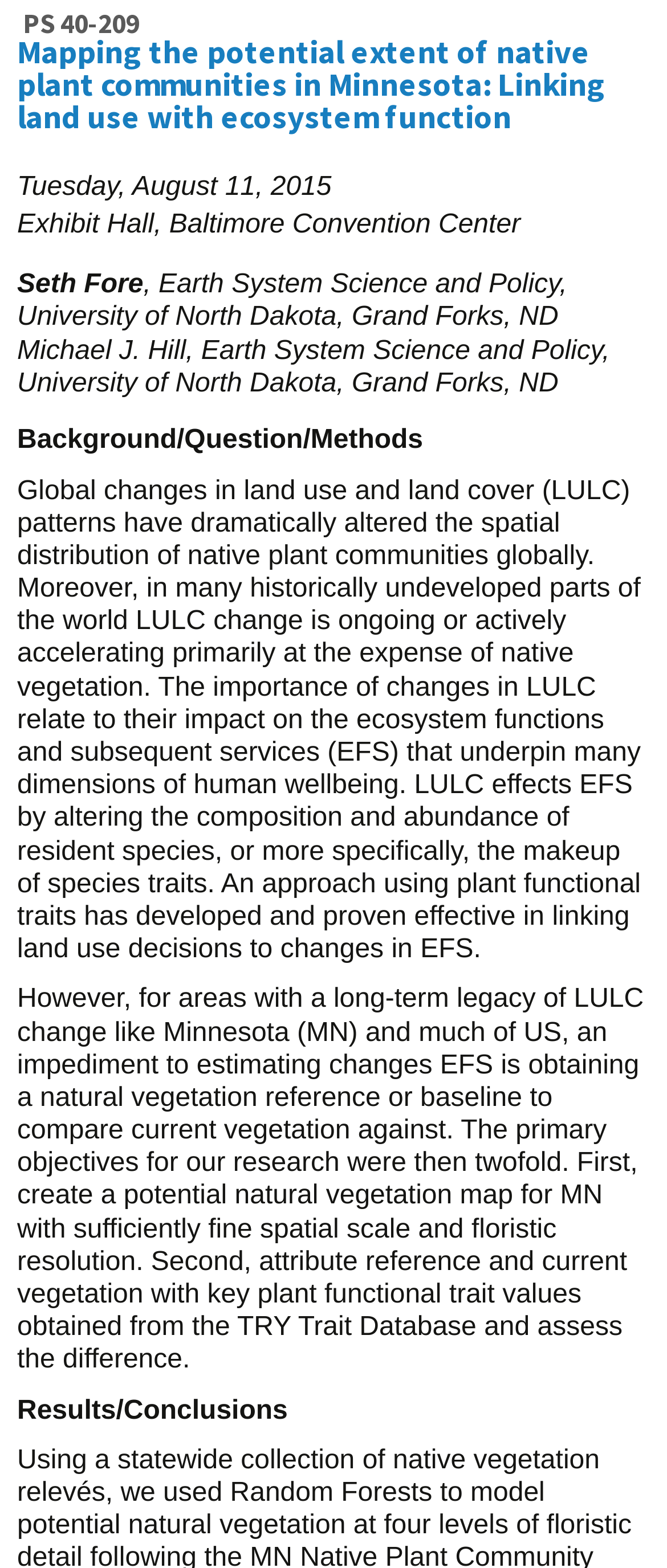Respond to the question with just a single word or phrase: 
Who is the author of the presentation?

Seth Fore